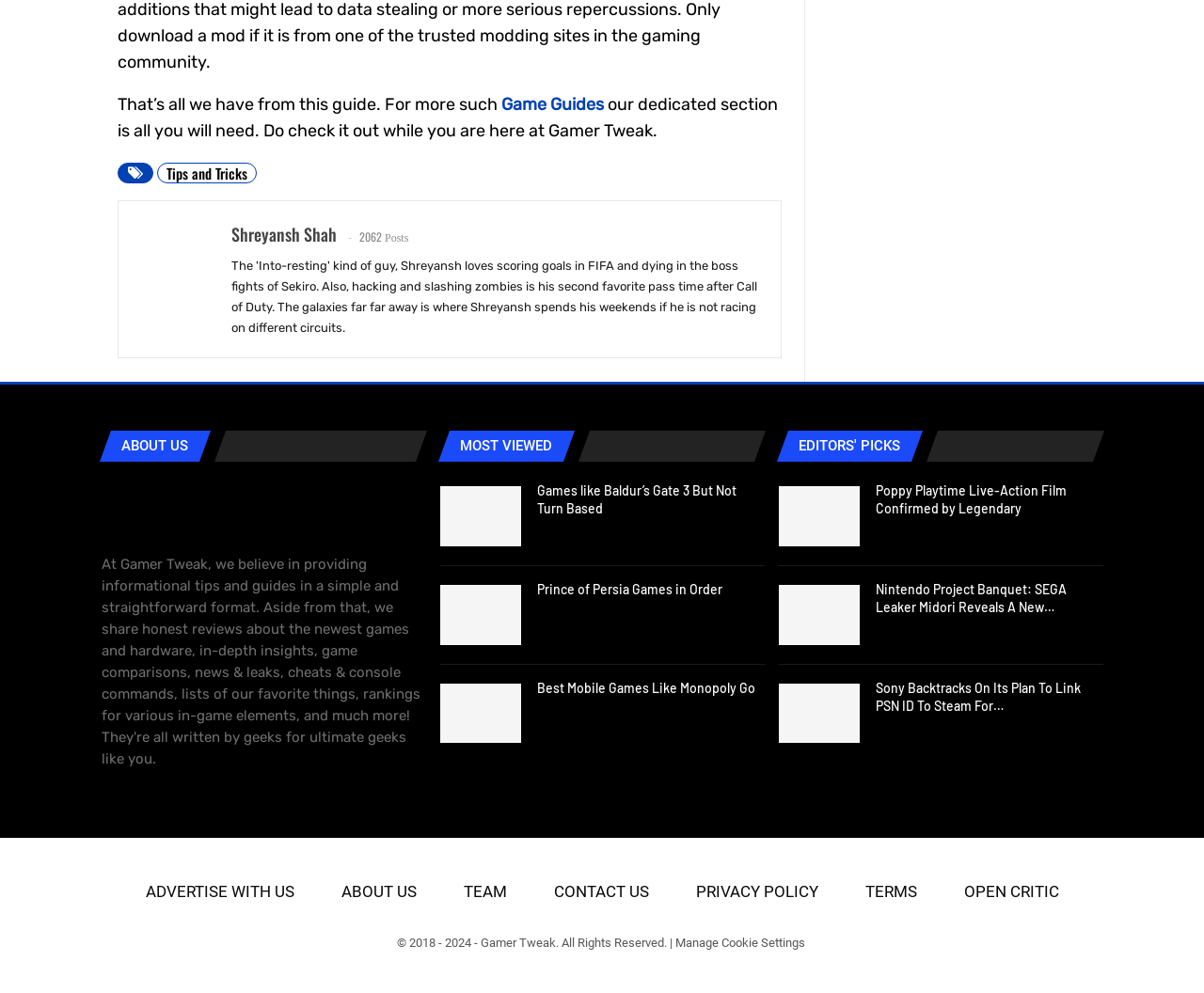Please find the bounding box coordinates of the element that needs to be clicked to perform the following instruction: "visit Tips and Tricks". The bounding box coordinates should be four float numbers between 0 and 1, represented as [left, top, right, bottom].

[0.13, 0.164, 0.213, 0.185]